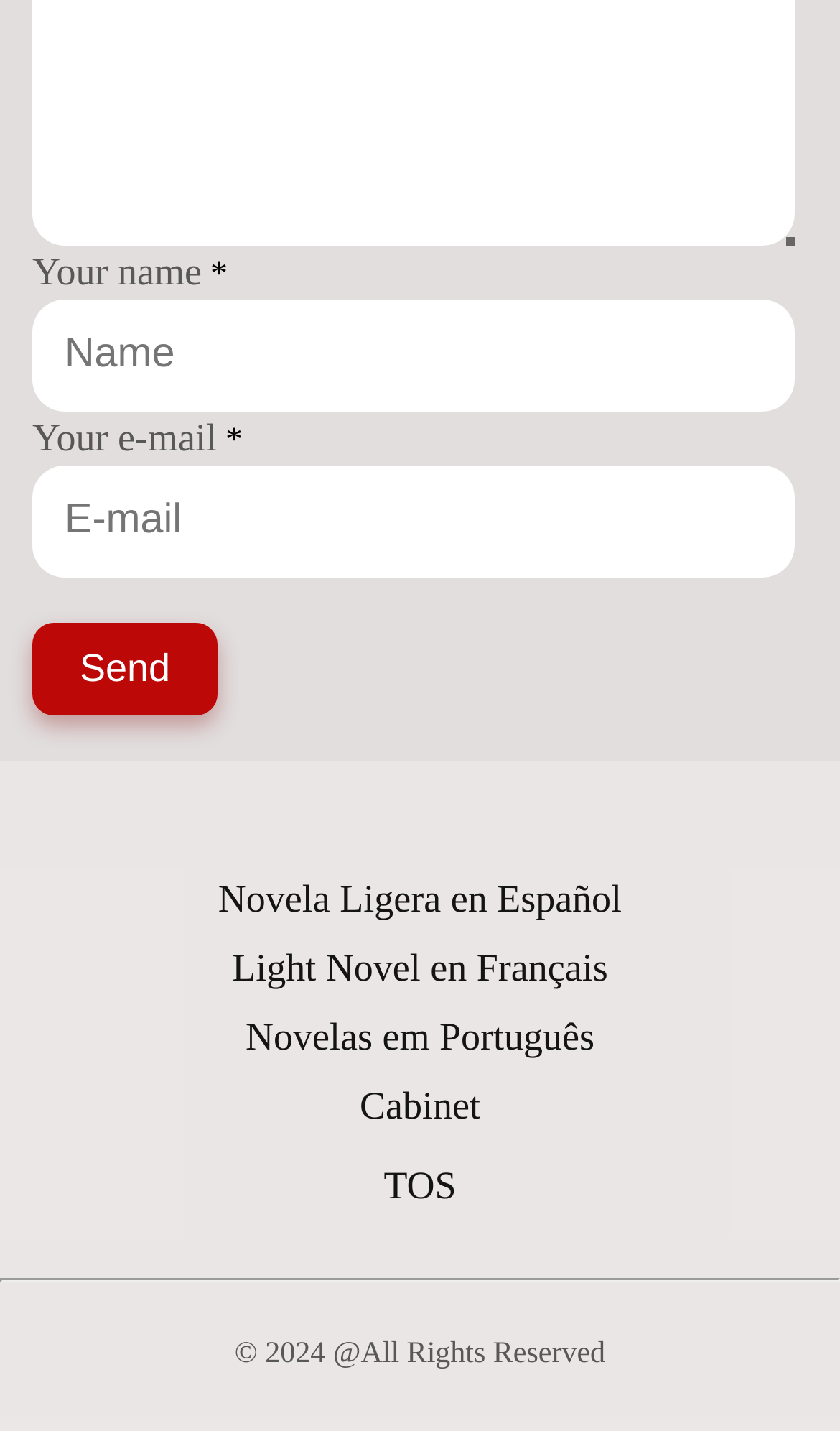Find the bounding box coordinates of the clickable element required to execute the following instruction: "Go to Cabinet". Provide the coordinates as four float numbers between 0 and 1, i.e., [left, top, right, bottom].

[0.428, 0.757, 0.572, 0.787]